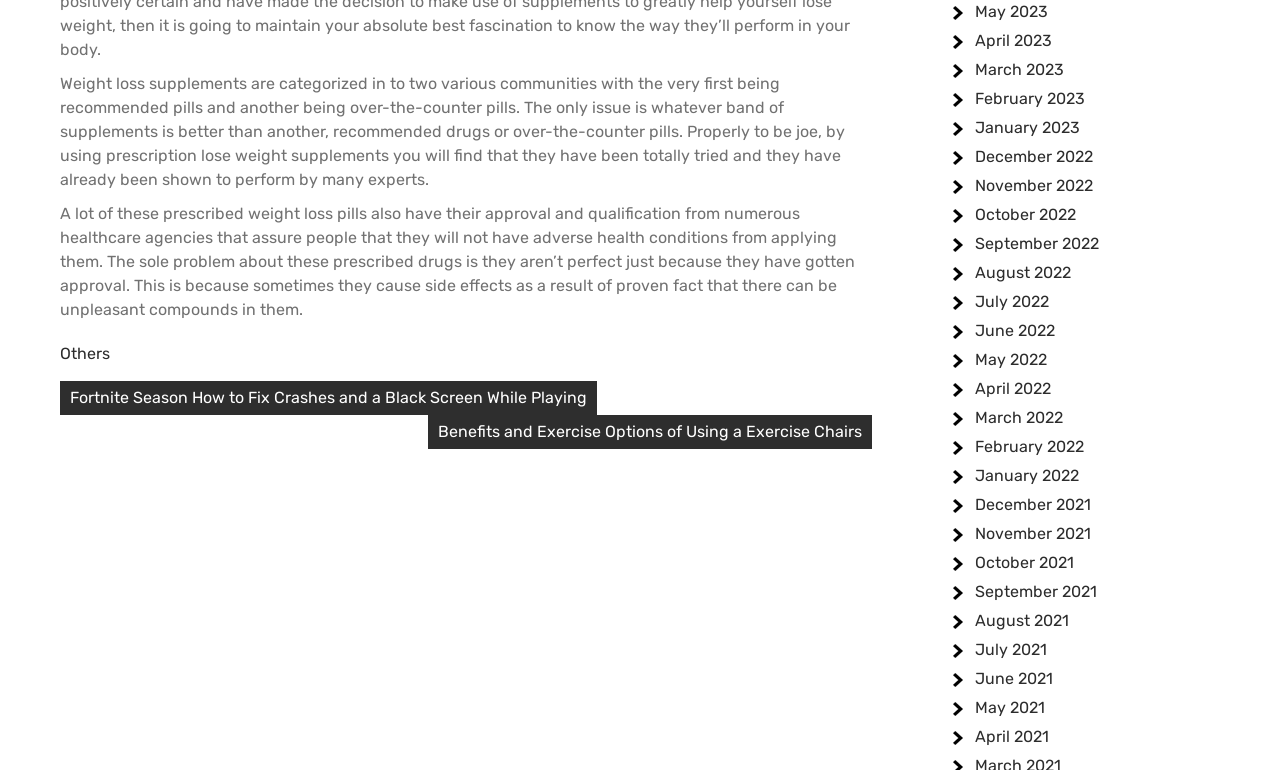Determine the bounding box coordinates for the area you should click to complete the following instruction: "Go to 'May 2023'".

[0.762, 0.003, 0.819, 0.027]